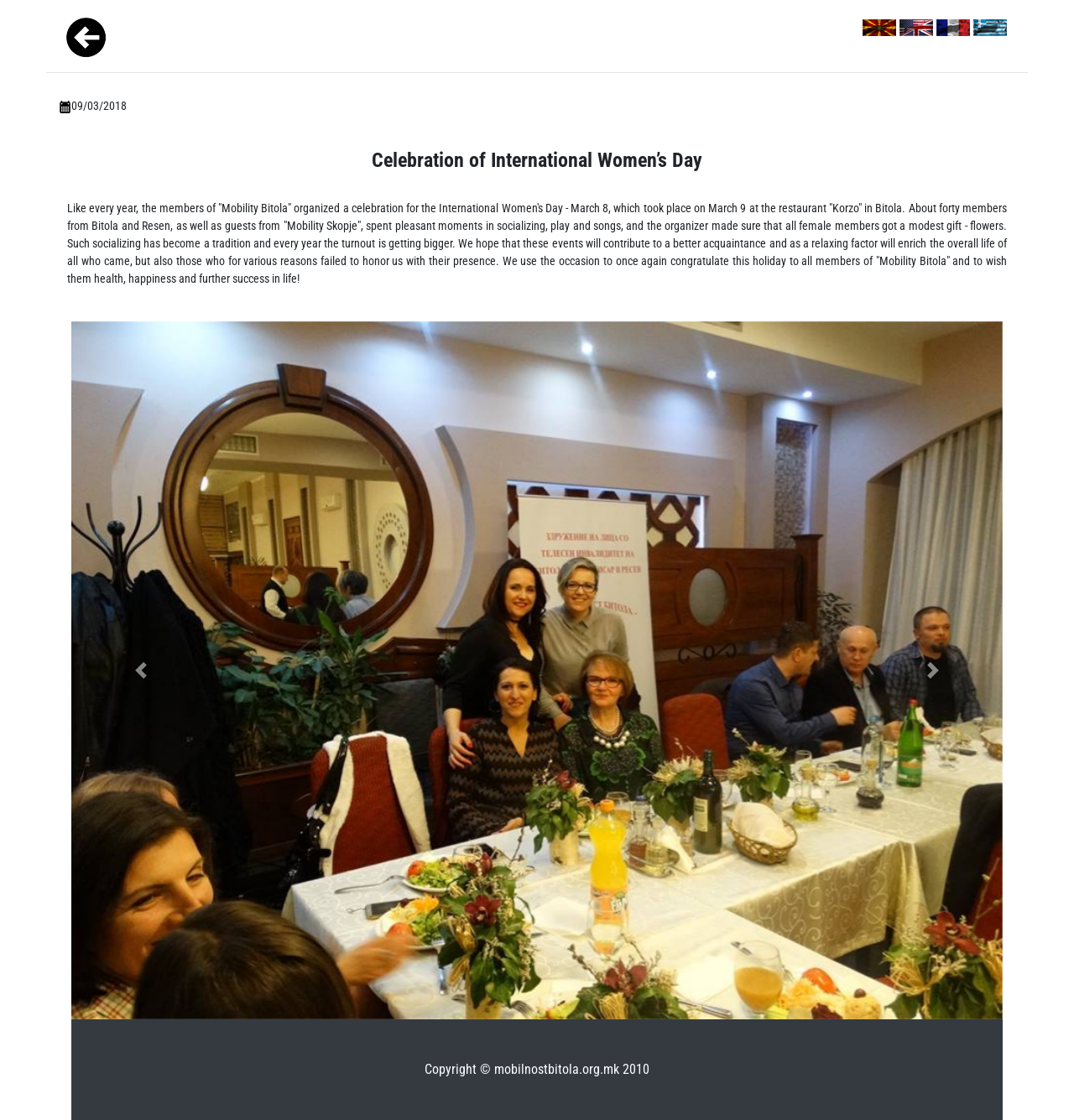Answer the question in a single word or phrase:
How many buttons are on this webpage?

2